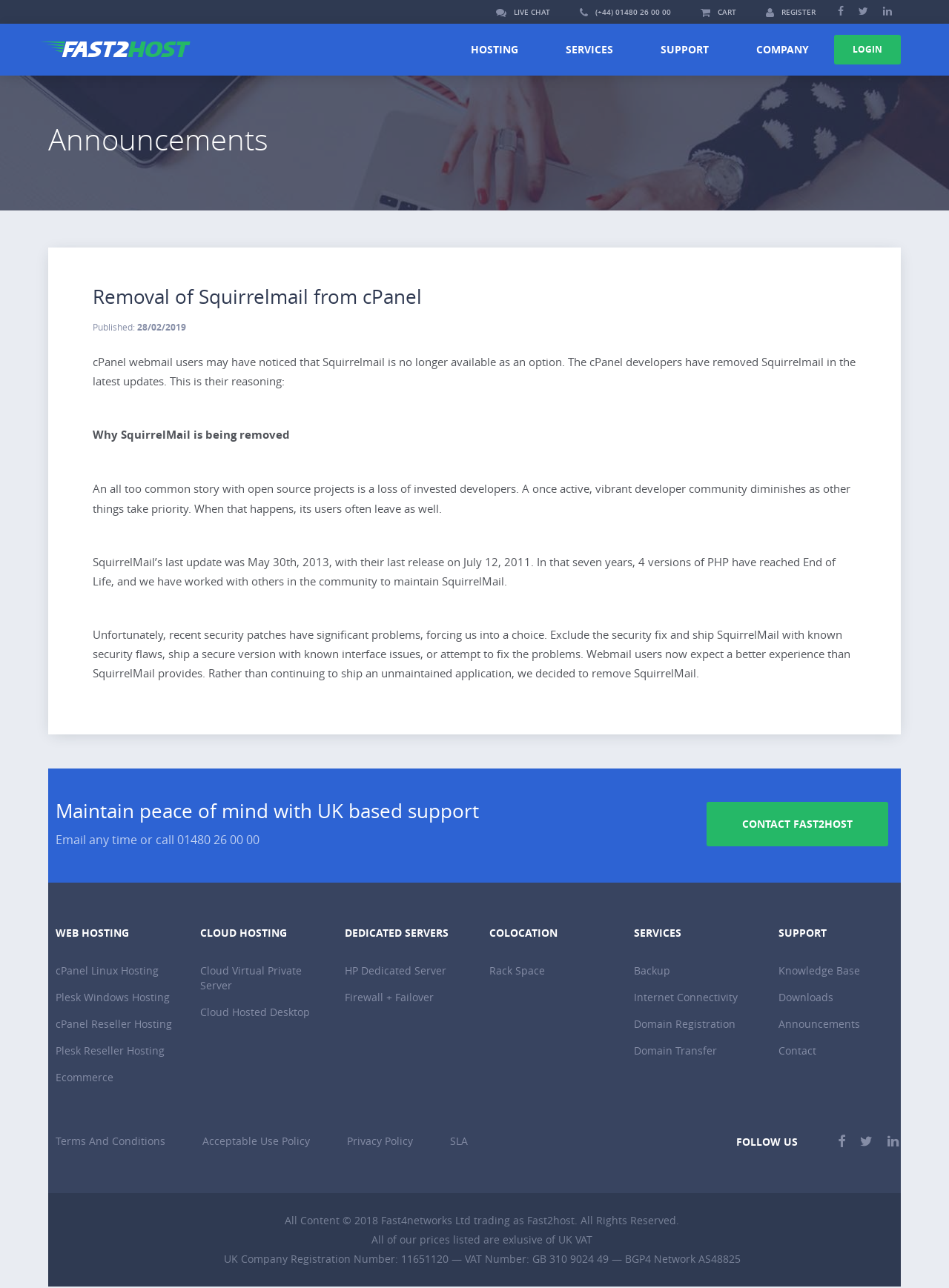Please look at the image and answer the question with a detailed explanation: What is the reason for removing Squirrelmail from cPanel?

The reason can be found in the 'Removal of Squirrelmail from cPanel' announcement section, which explains that the cPanel developers removed Squirrelmail due to the loss of invested developers, leading to a lack of maintenance and security issues.